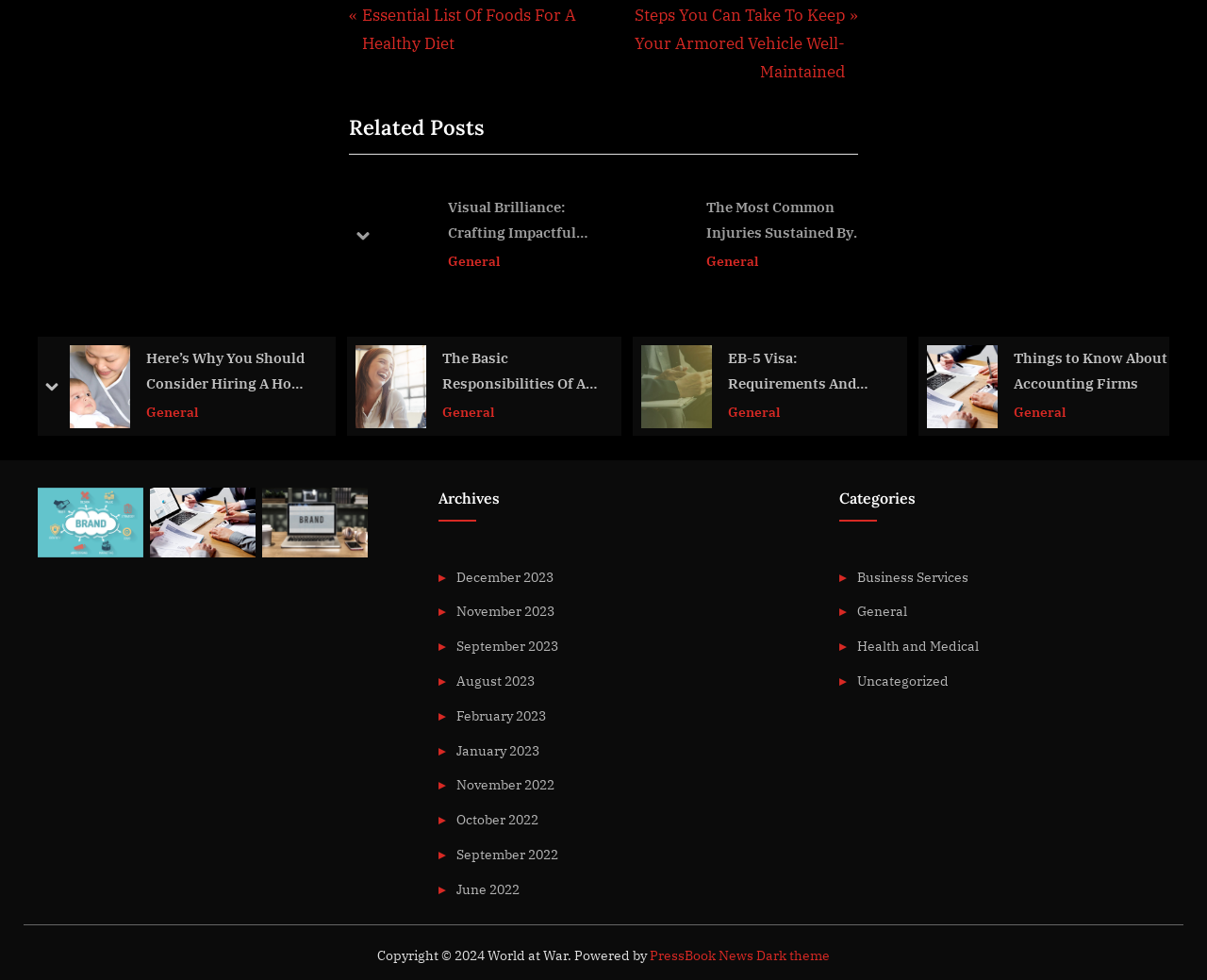Please identify the coordinates of the bounding box for the clickable region that will accomplish this instruction: "Click on the 'Visual Brilliance: Crafting Impactful PowerPoint Designs' link".

[0.101, 0.198, 0.148, 0.282]